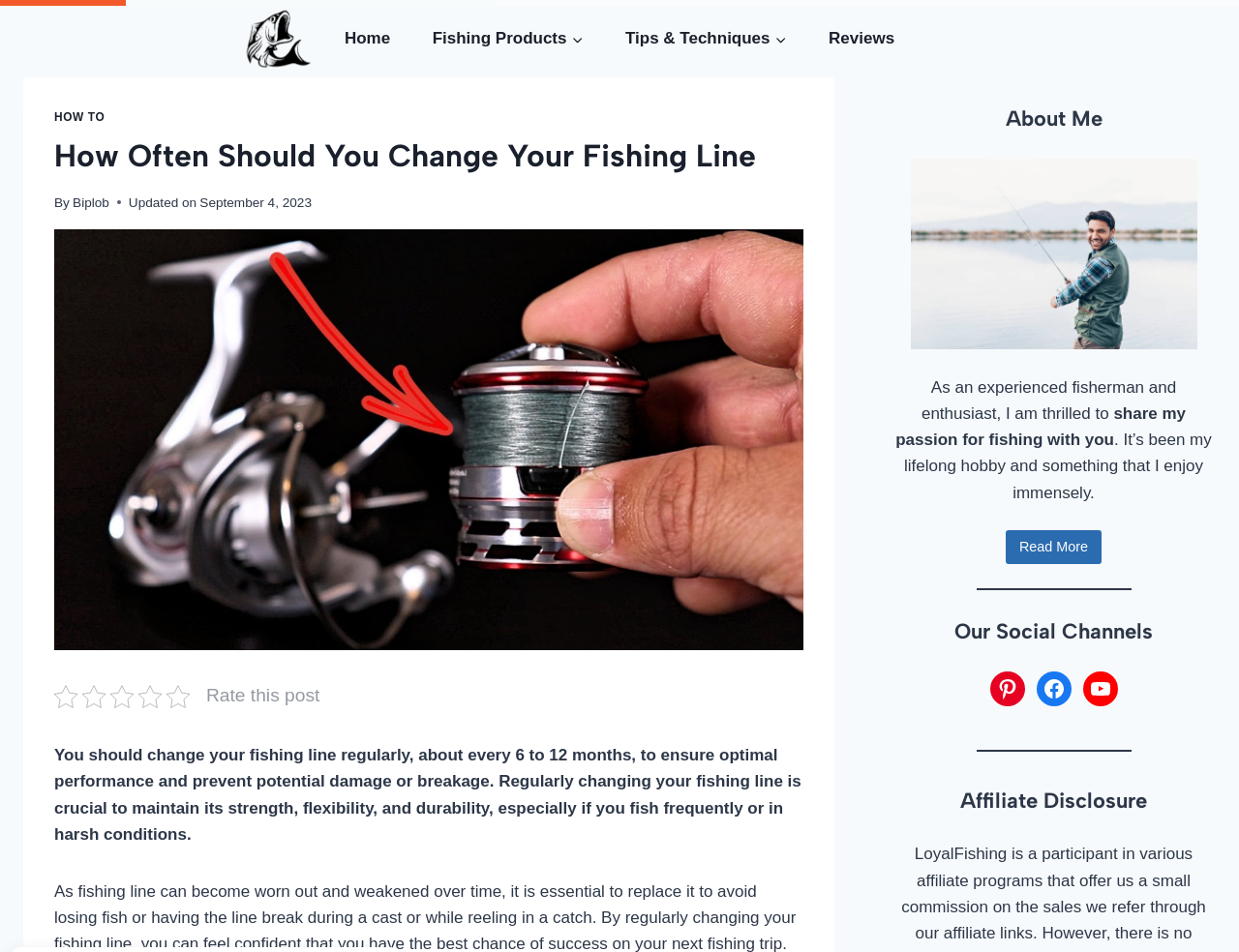Please specify the bounding box coordinates of the clickable section necessary to execute the following command: "Visit the Facebook page".

[0.836, 0.706, 0.864, 0.742]